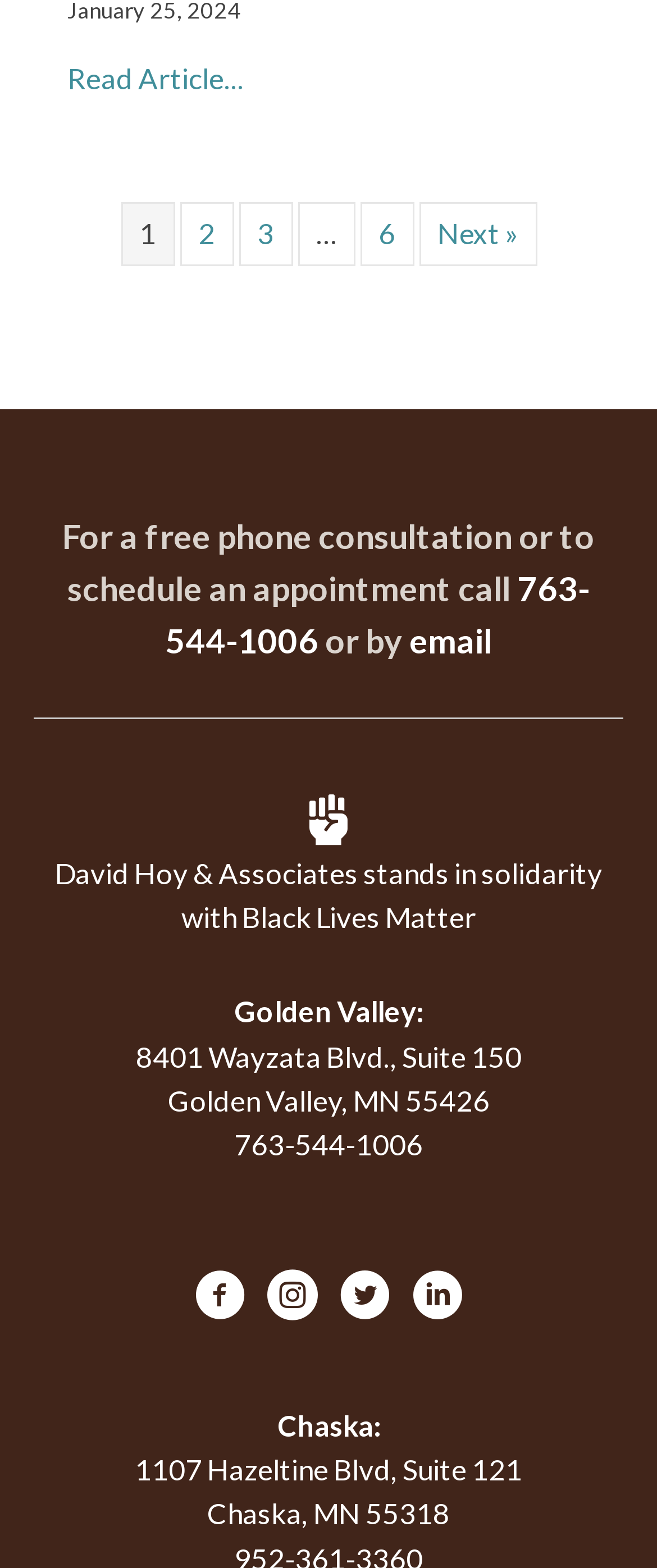What social movement does David Hoy & Associates stand in solidarity with?
Look at the screenshot and give a one-word or phrase answer.

Black Lives Matter